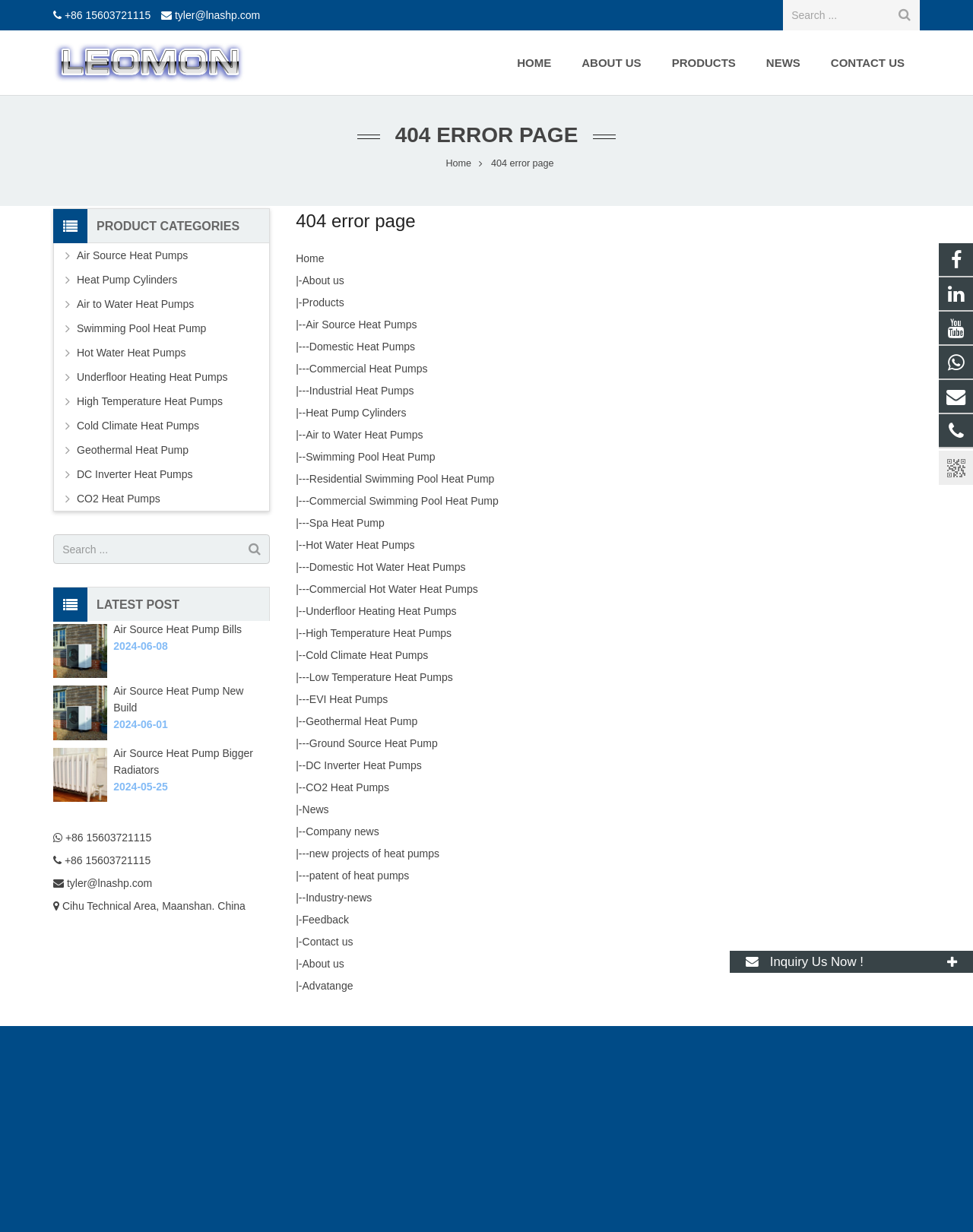Explain in detail what is displayed on the webpage.

This webpage is a 404 error page from Leomon Technology, a manufacturer of air source heat pumps, swimming pool heat pumps, hot water heat pumps, cold climate heat pumps, and more in China. 

At the top of the page, there is a logo image of Maanshan Leomon Energy-Saving Technology Co. LTD, followed by two phone numbers and an email address. 

Below the logo, there is a search bar with a search button on the right side. 

The main content of the page is divided into two sections. On the left side, there is a menu with links to different product categories, including Air Source Heat Pumps, Heat Pump Cylinders, Air to Water Heat Pumps, Swimming Pool Heat Pump, Hot Water Heat Pumps, Underfloor Heating Heat Pumps, High Temperature Heat Pumps, Cold Climate Heat Pumps, Geothermal Heat Pump, DC Inverter Heat Pumps, and CO2 Heat Pumps. 

On the right side, there is a section with a heading "404 error page" and a subheading "404 error page". Below the headings, there are links to different pages, including Home, About us, Products, News, and Contact us. The links are organized into categories, with sub-links under each category. The categories include Products, News, and About us. 

At the bottom of the page, there is a complementary section with a heading "PRODUCT CATEGORIES" and links to different product categories, similar to the menu on the left side. There is also a search bar with a search button on the right side.